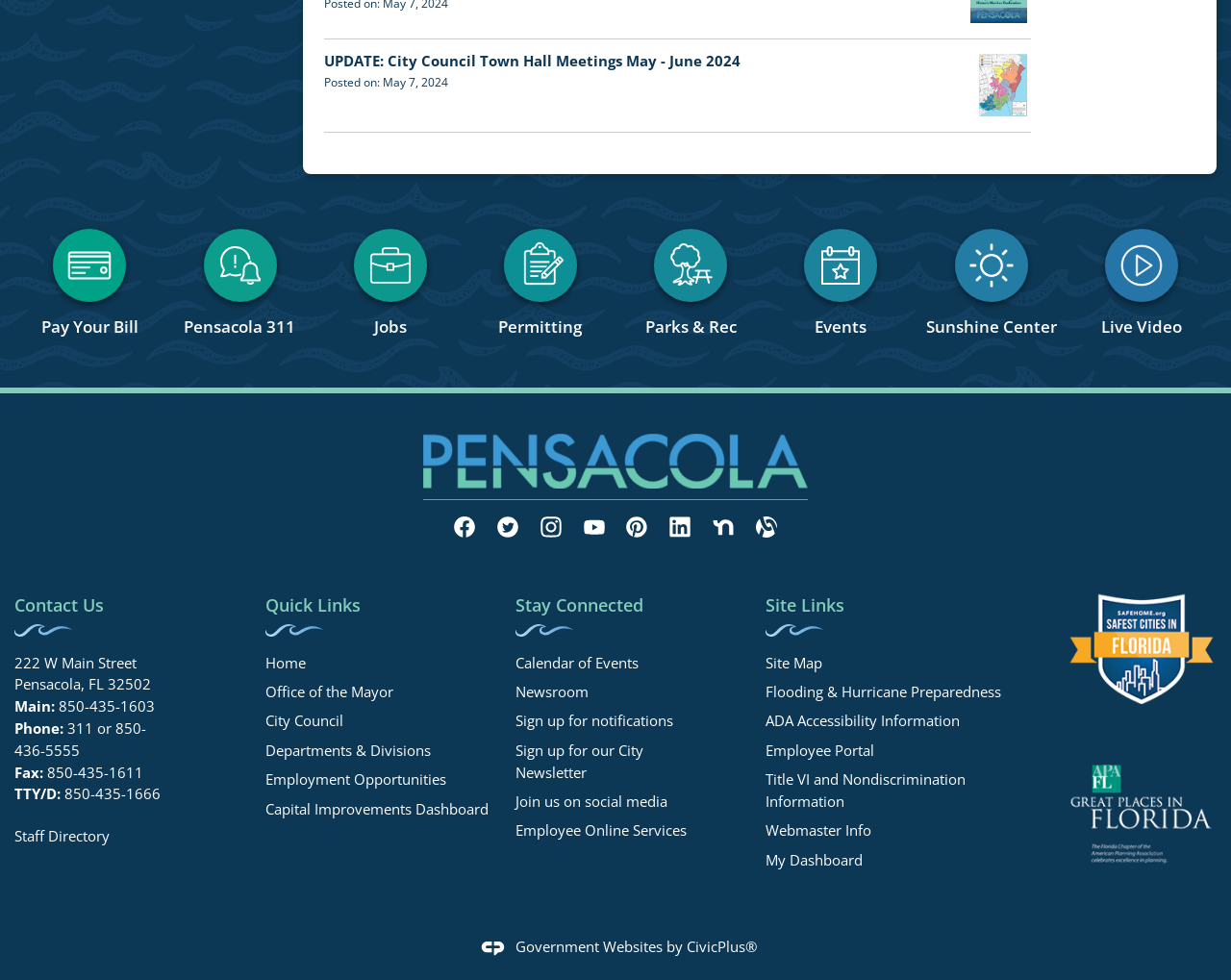Given the element description "ADA Accessibility Information" in the screenshot, predict the bounding box coordinates of that UI element.

[0.622, 0.726, 0.78, 0.745]